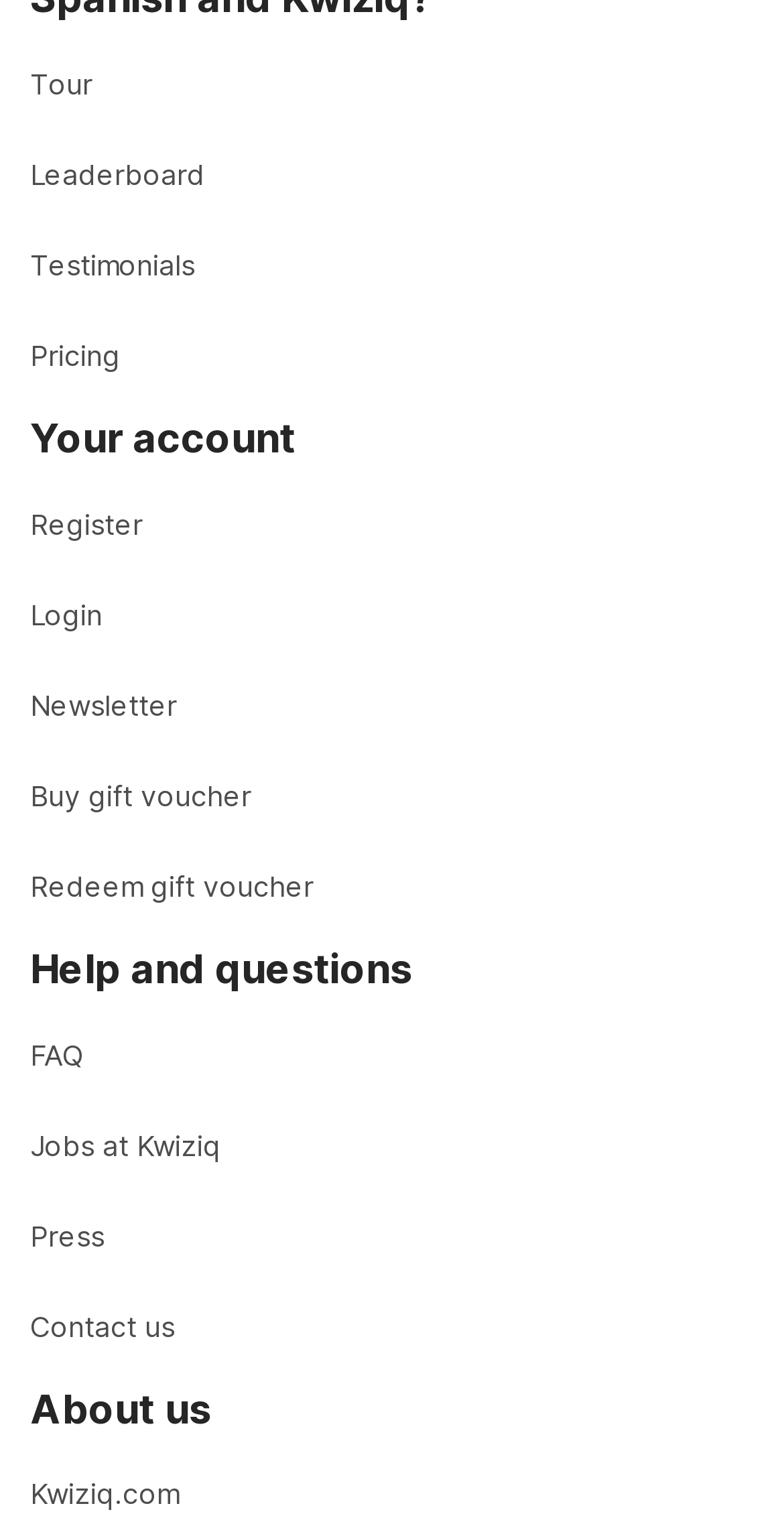Please identify the bounding box coordinates of the clickable area that will allow you to execute the instruction: "Register an account".

[0.038, 0.324, 0.962, 0.367]